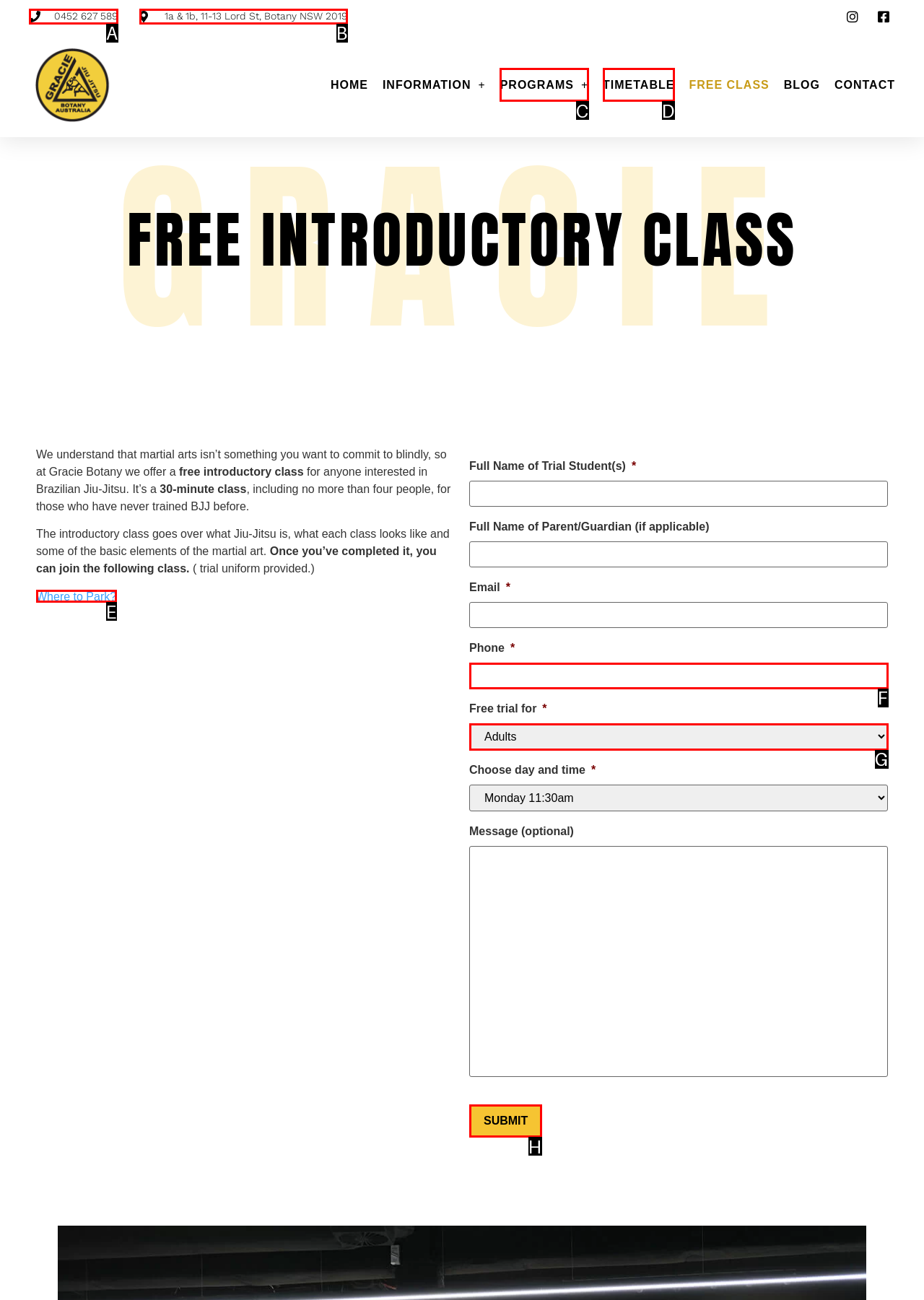Identify the HTML element that should be clicked to accomplish the task: Click the 'Submit' button
Provide the option's letter from the given choices.

H